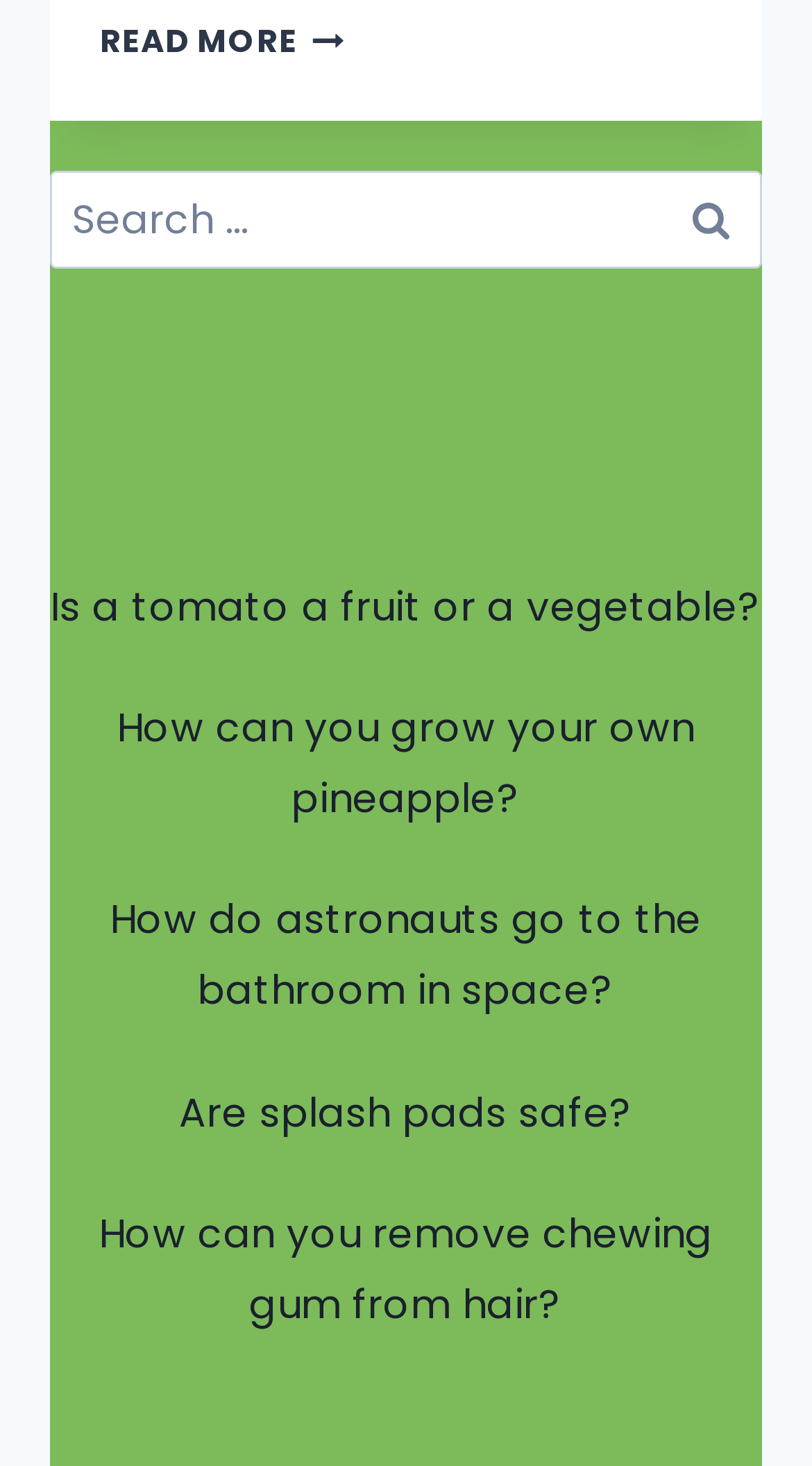Could you determine the bounding box coordinates of the clickable element to complete the instruction: "Get answer to 'Is a tomato a fruit or a vegetable?'"? Provide the coordinates as four float numbers between 0 and 1, i.e., [left, top, right, bottom].

[0.062, 0.394, 0.938, 0.433]